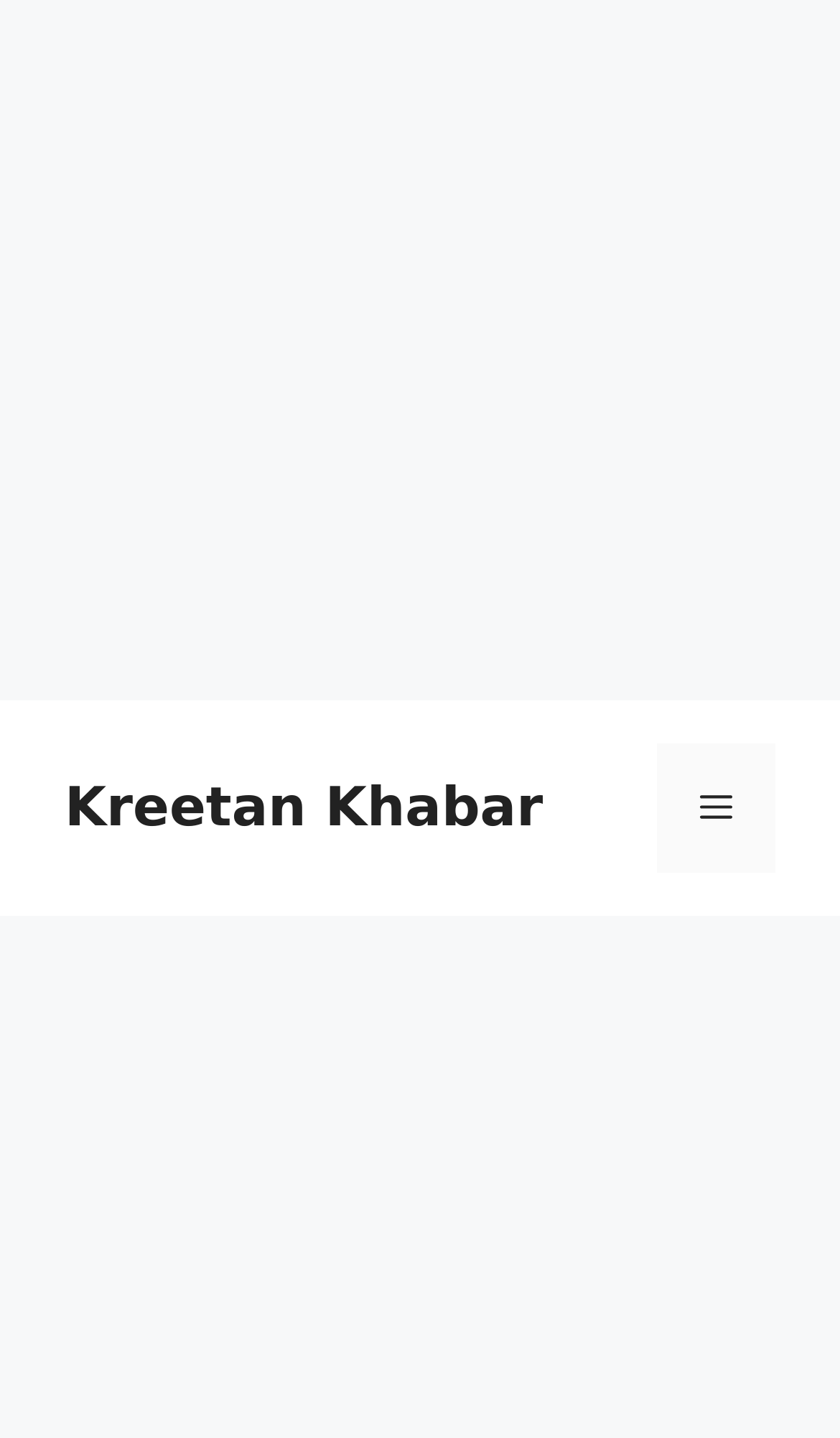Locate and generate the text content of the webpage's heading.

Immunotherapy is effective to fight cancer, know what is its type and how it works.